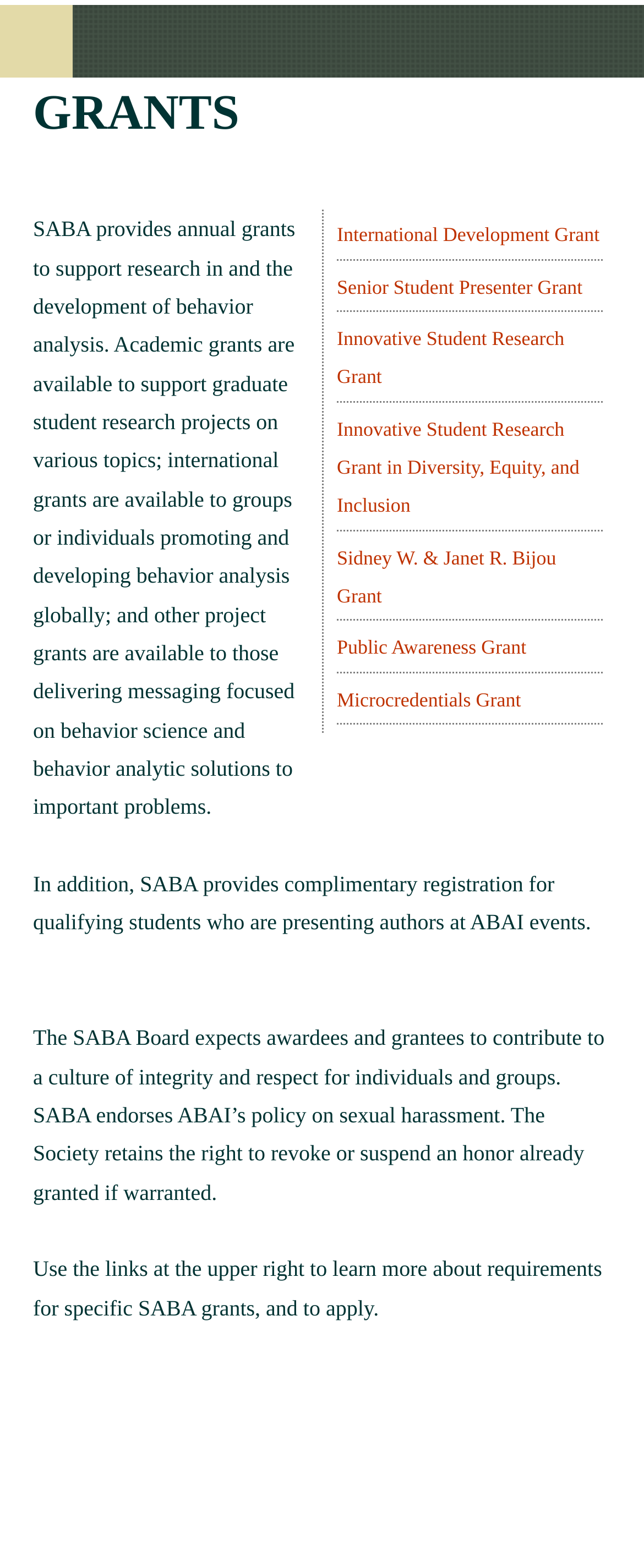Provide the bounding box coordinates of the UI element this sentence describes: "Microcredentials Grant".

[0.523, 0.438, 0.809, 0.452]